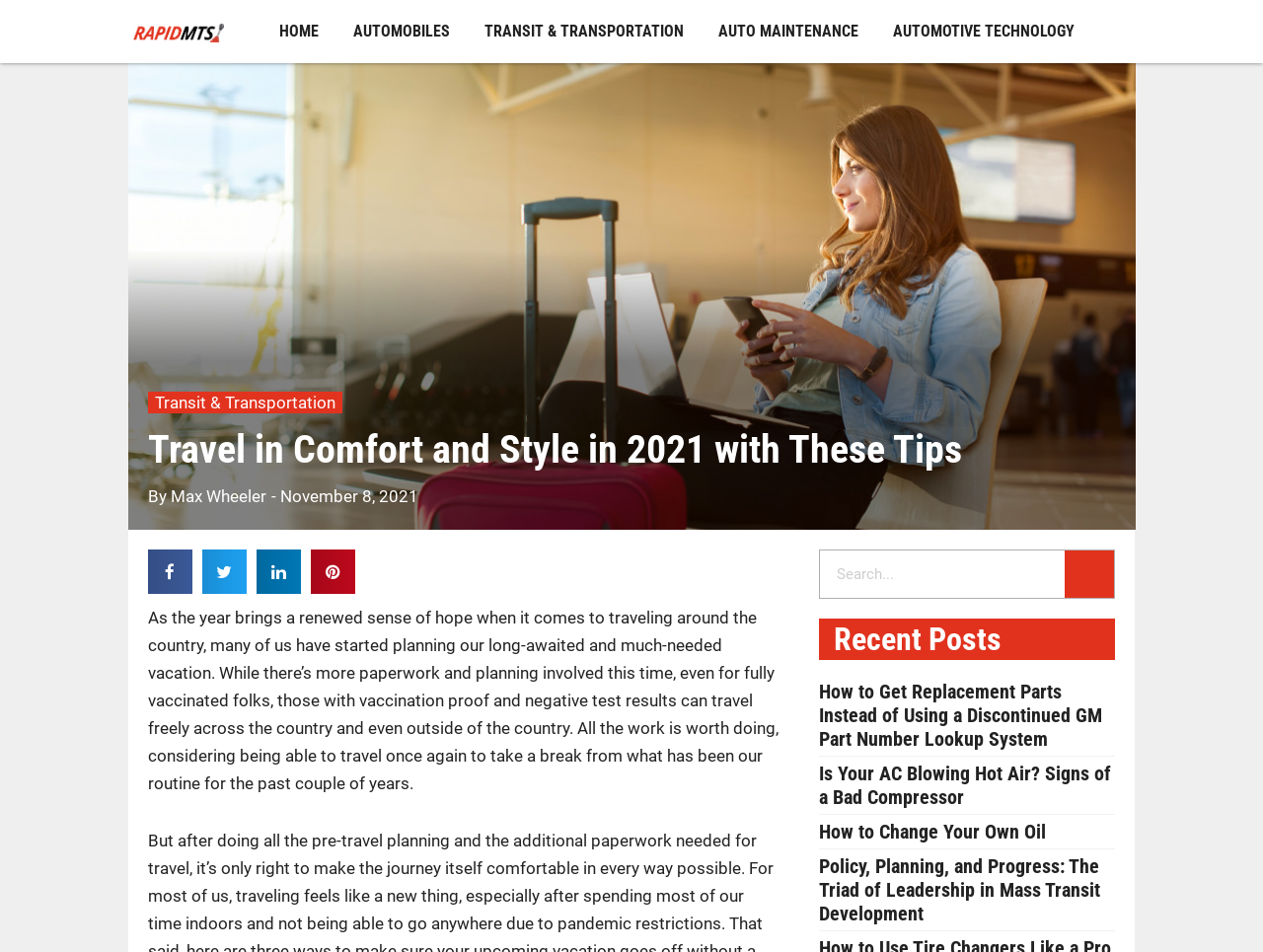Can you find the bounding box coordinates for the UI element given this description: "Automotive Technology"? Provide the coordinates as four float numbers between 0 and 1: [left, top, right, bottom].

[0.707, 0.01, 0.851, 0.056]